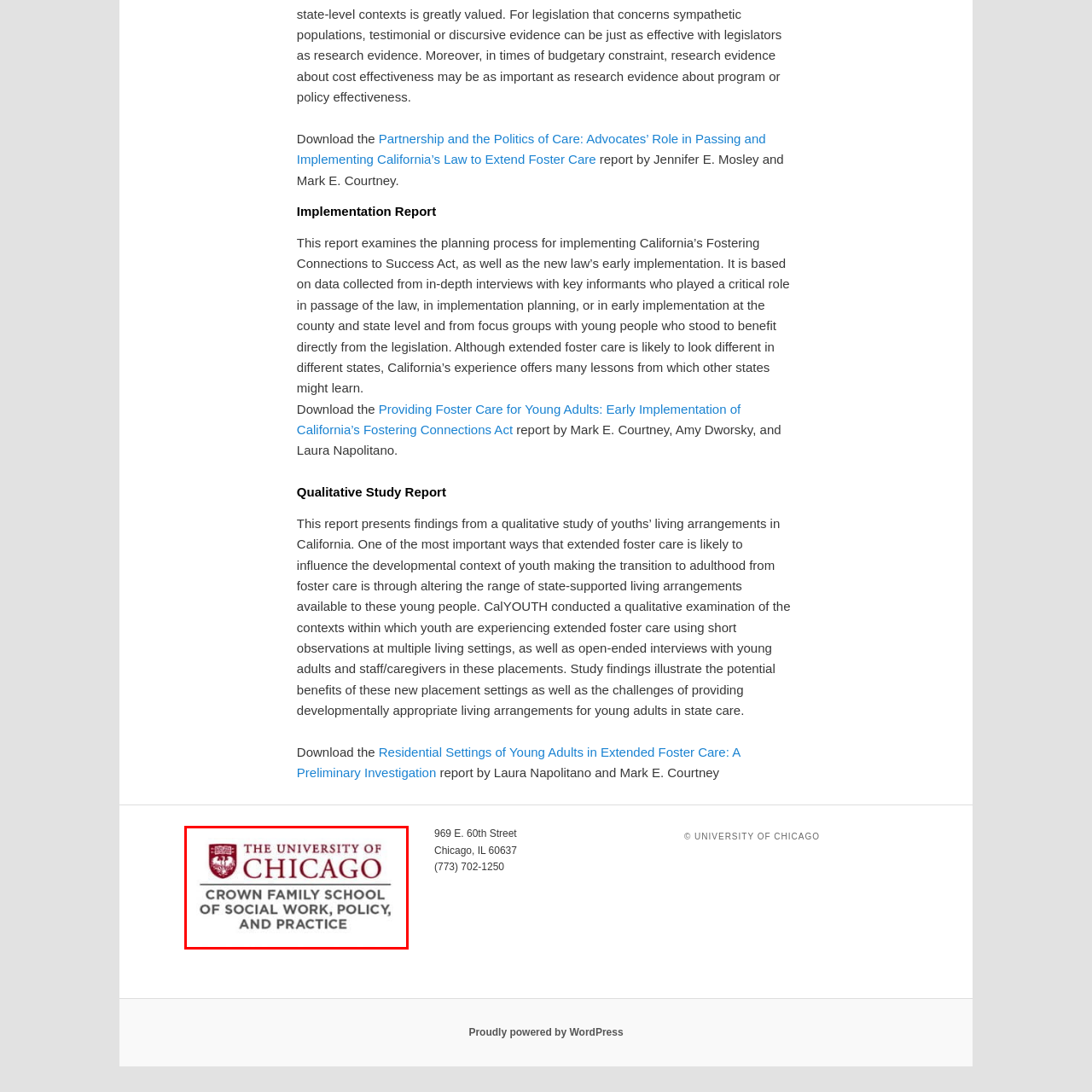Refer to the image enclosed in the red bounding box, then answer the following question in a single word or phrase: What is the purpose of the logo?

Symbolize commitment